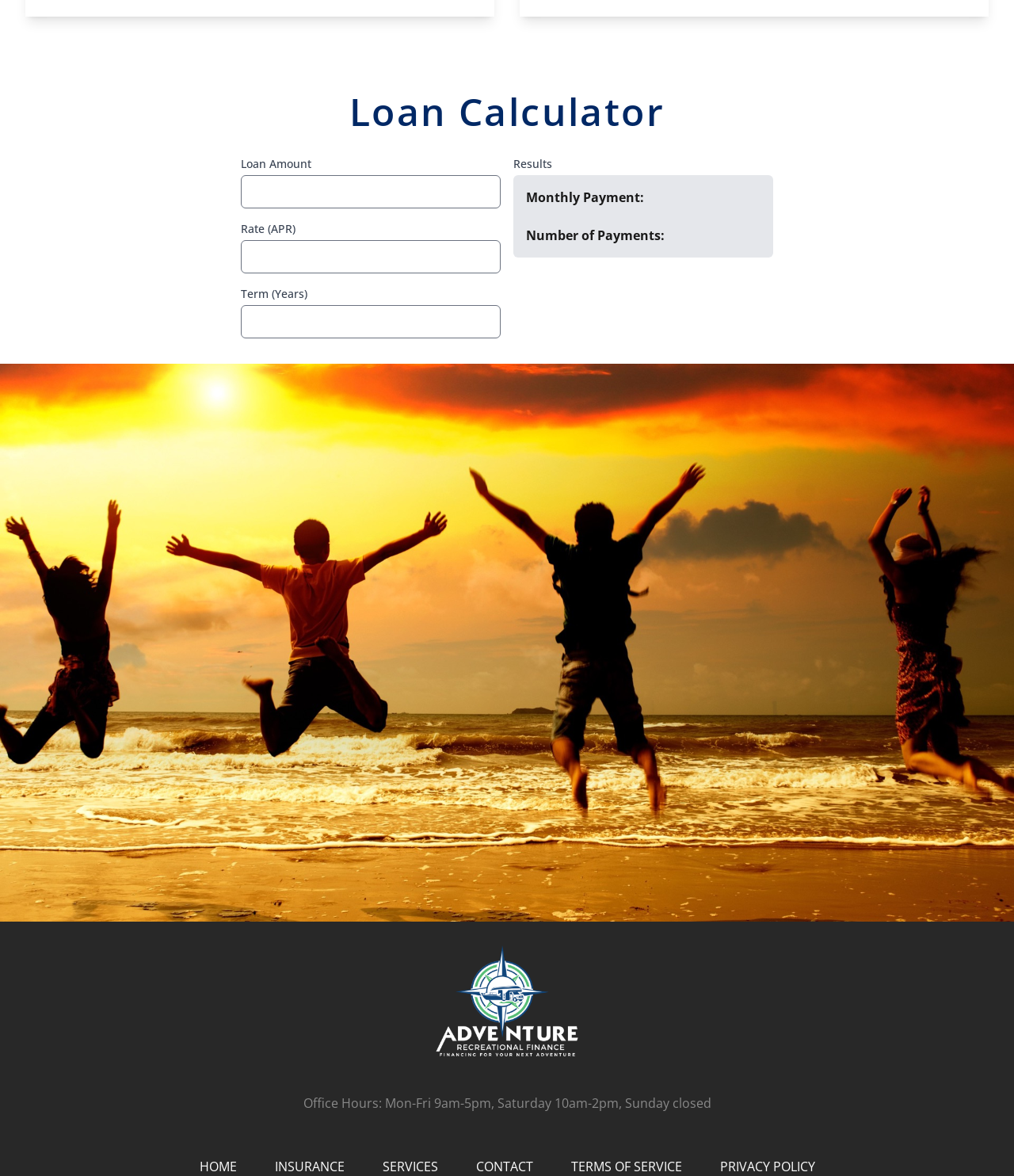How many links are there in the footer section?
Look at the image and answer with only one word or phrase.

6